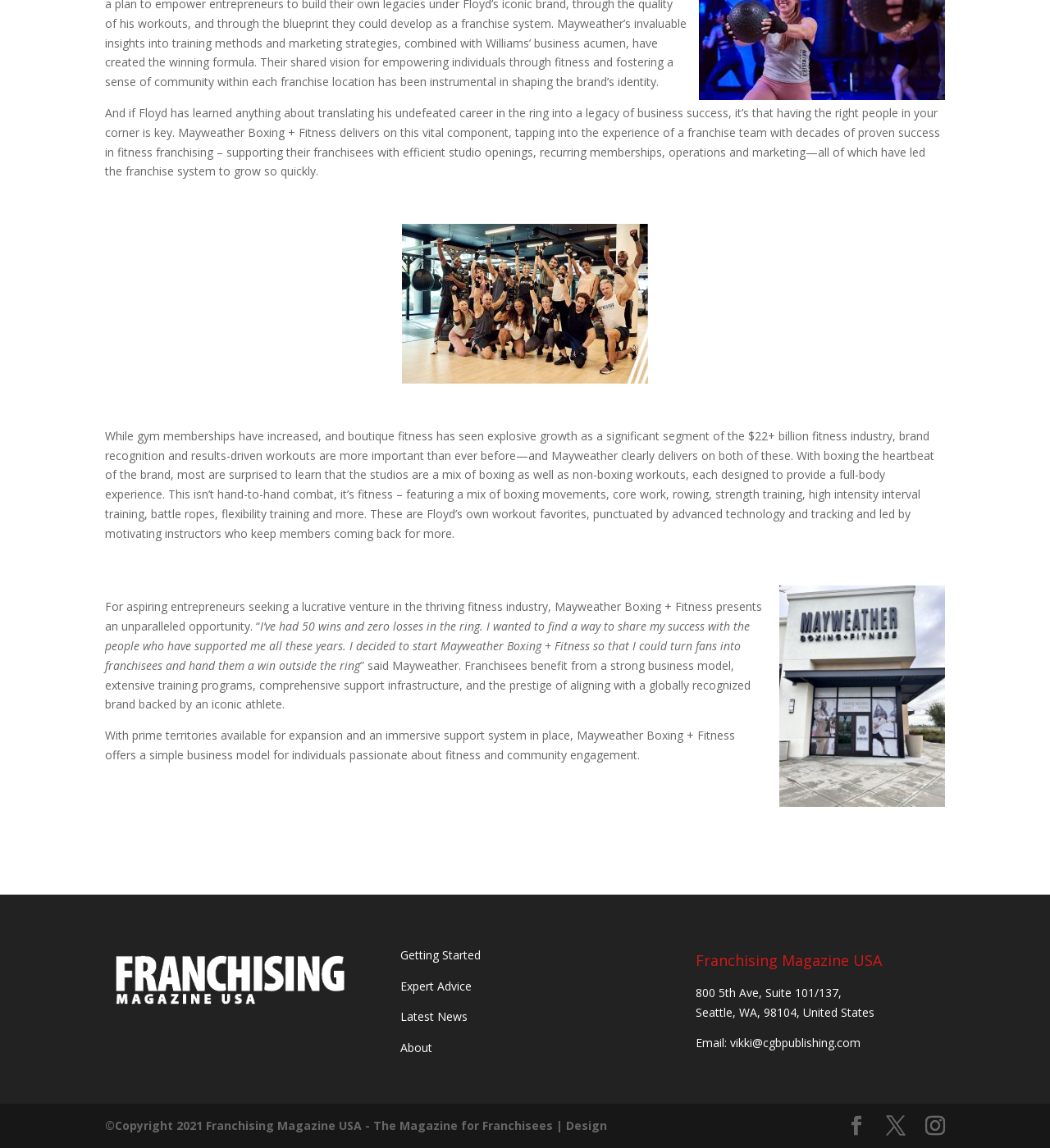Who is the founder of Mayweather Boxing + Fitness? Based on the image, give a response in one word or a short phrase.

Floyd Mayweather